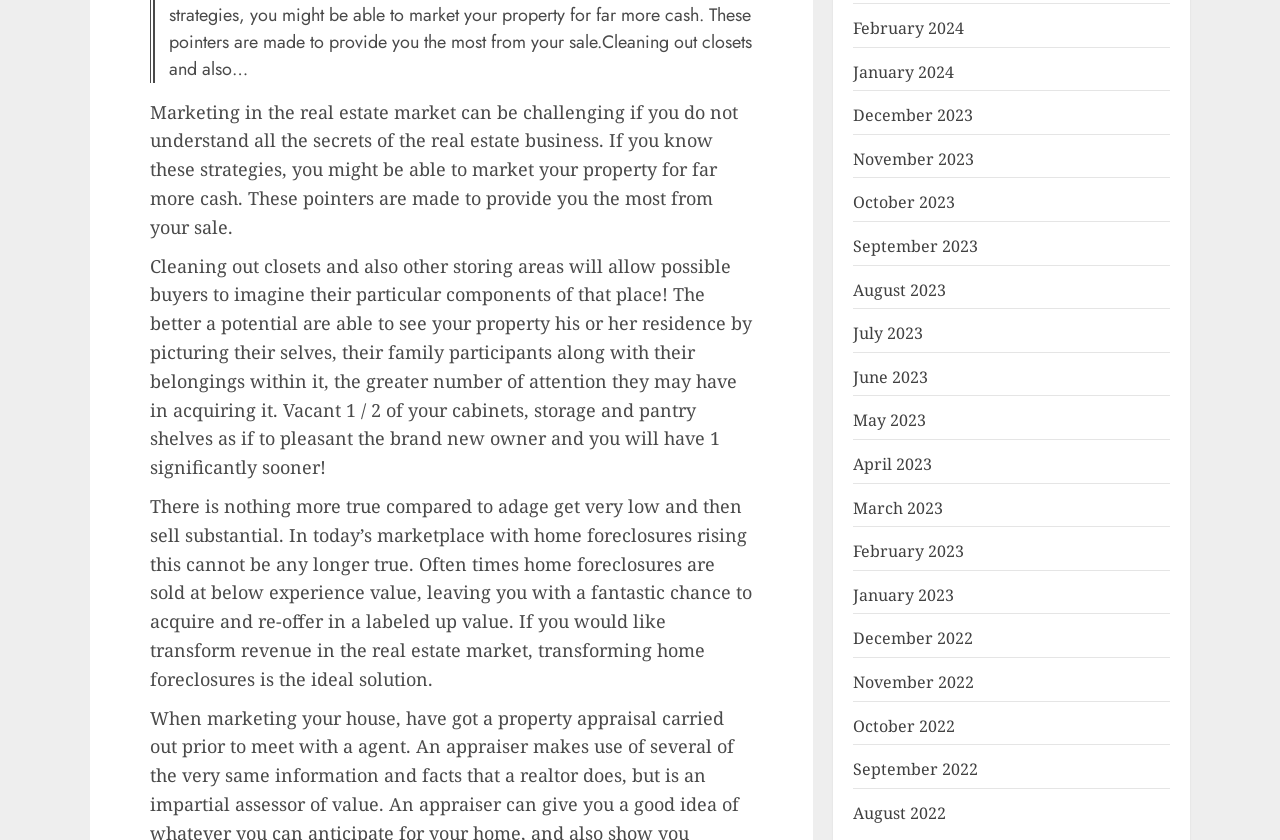What is the main topic of the webpage?
Carefully analyze the image and provide a thorough answer to the question.

Based on the content of the webpage, the main topic appears to be real estate, specifically providing tips and advice on buying and selling properties, including home foreclosures.